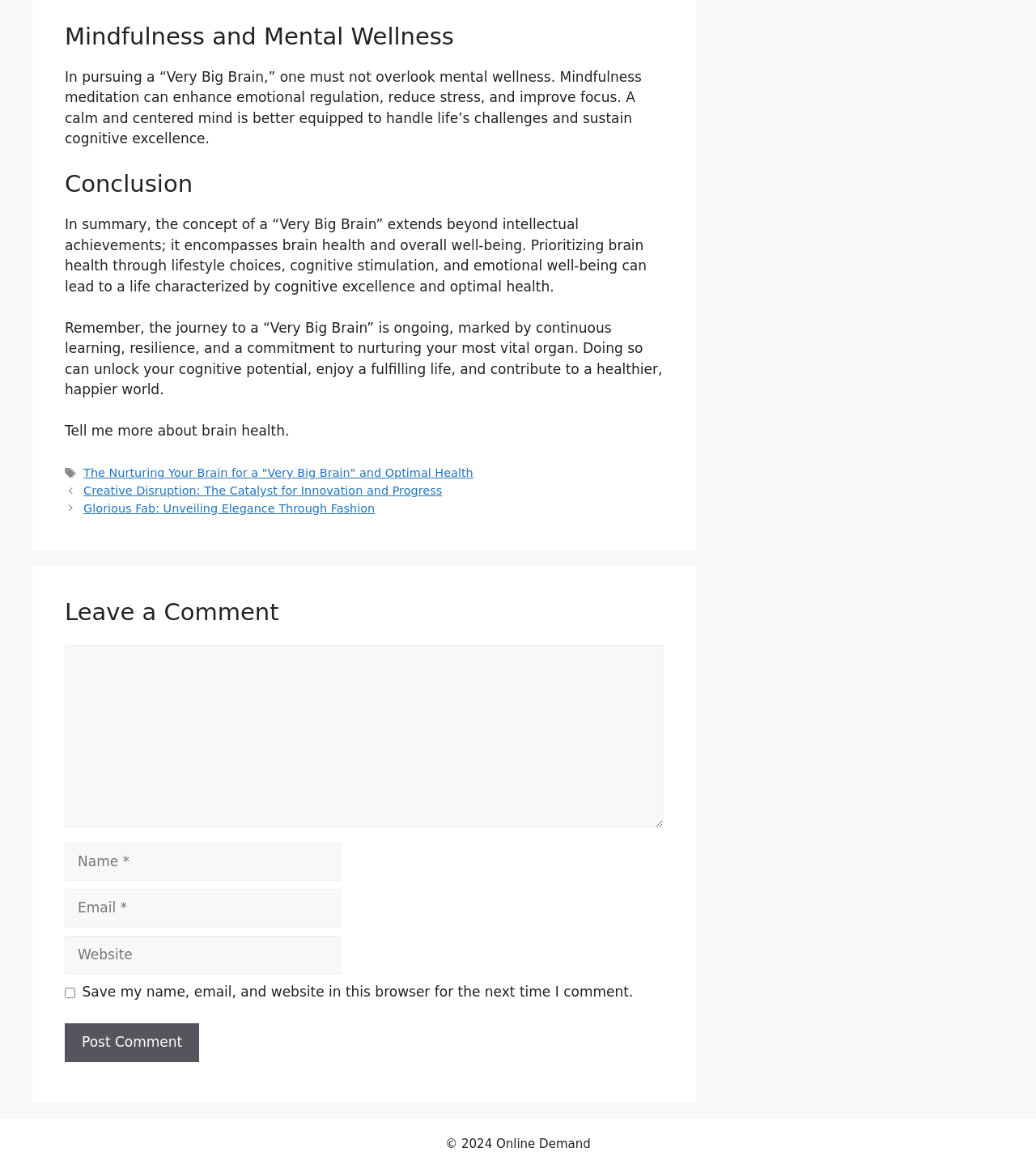Answer the following inquiry with a single word or phrase:
What is the purpose of the 'Leave a Comment' section?

To allow users to comment